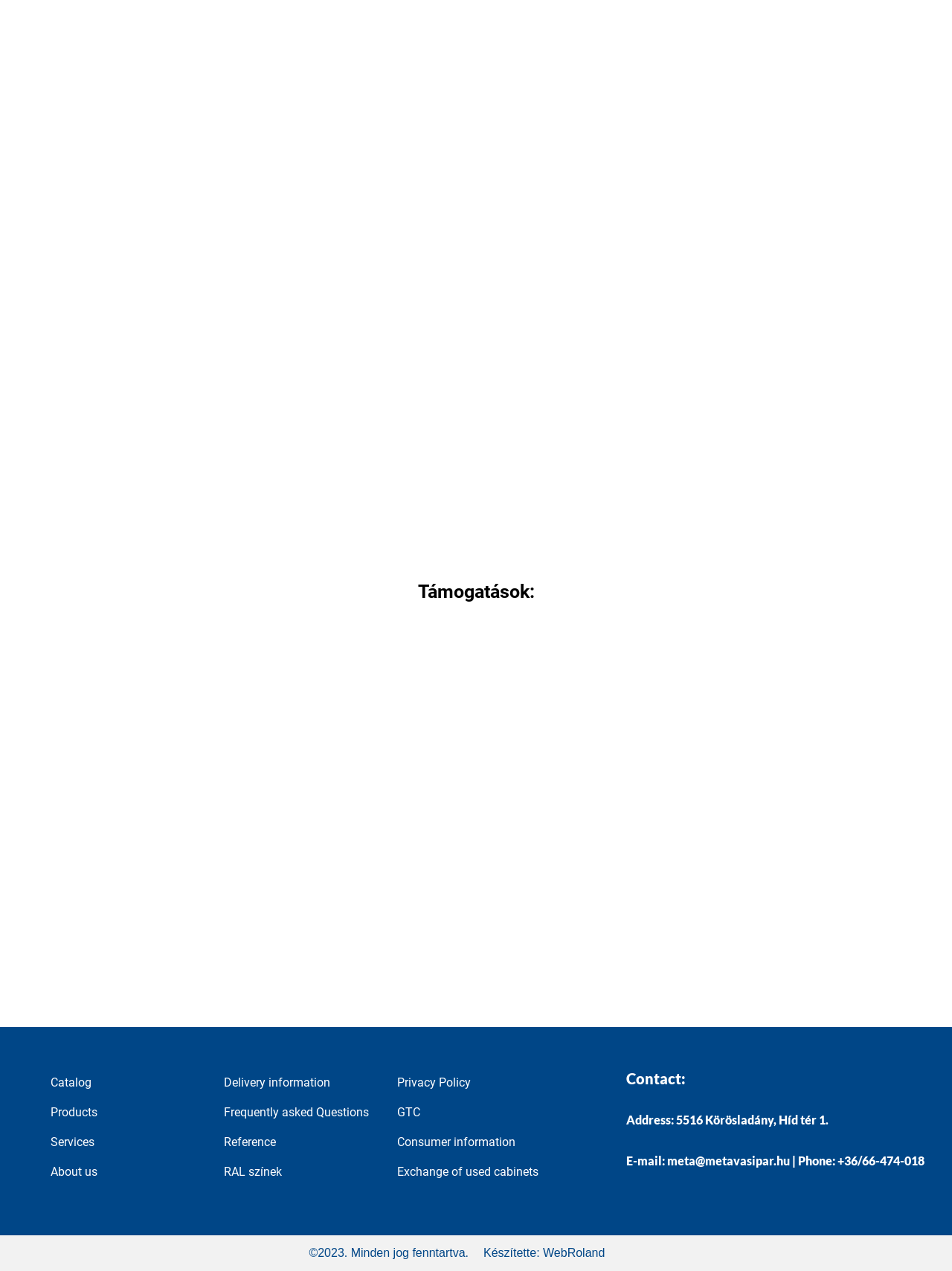What is the phone number of the company?
Answer the question with as much detail as possible.

I found the phone number of the company by looking at the 'Contact' section, where it is explicitly stated as 'E-mail: meta@metavasipar.hu | Phone: +36/66-474-018'.